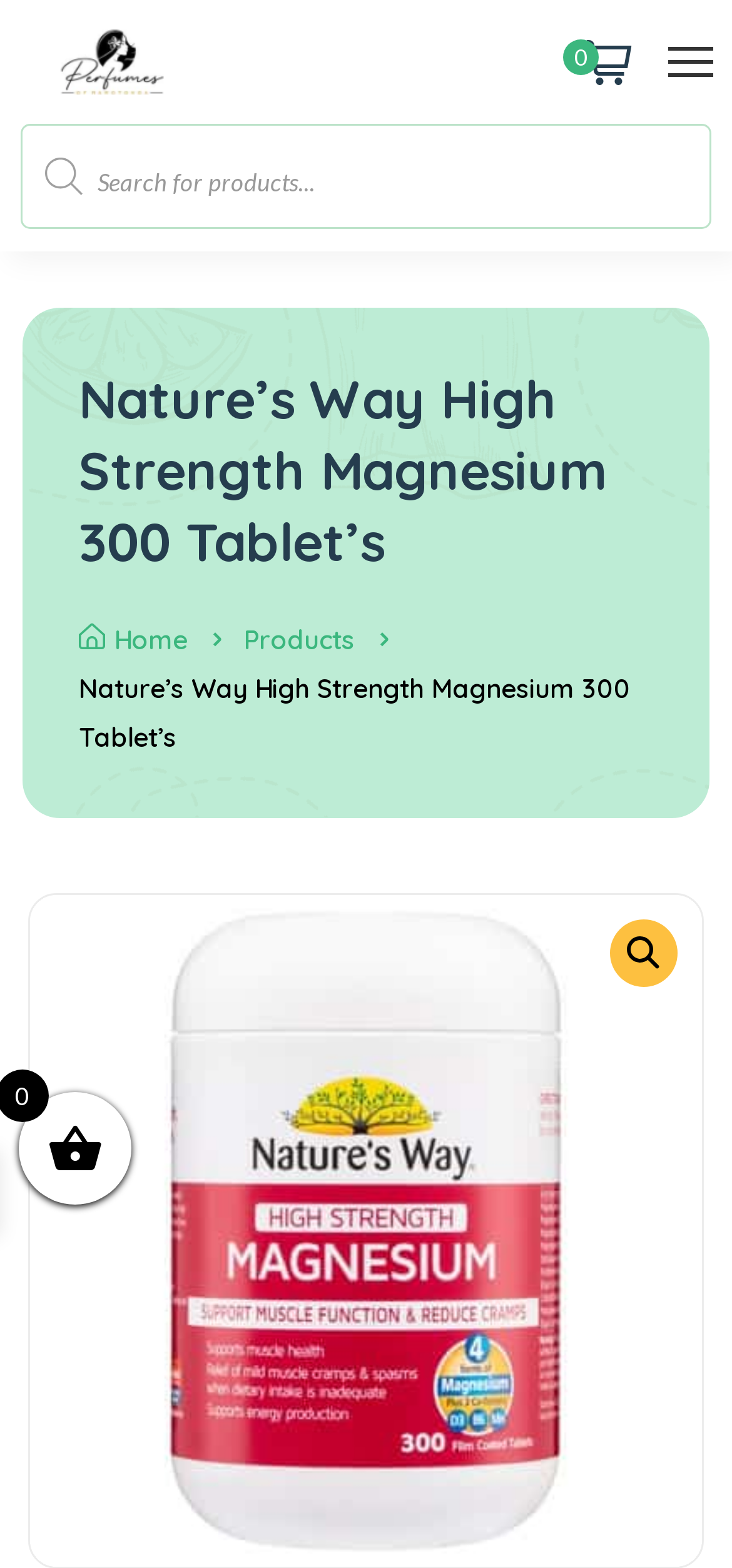How many links are in the top navigation menu?
Answer the question based on the image using a single word or a brief phrase.

3